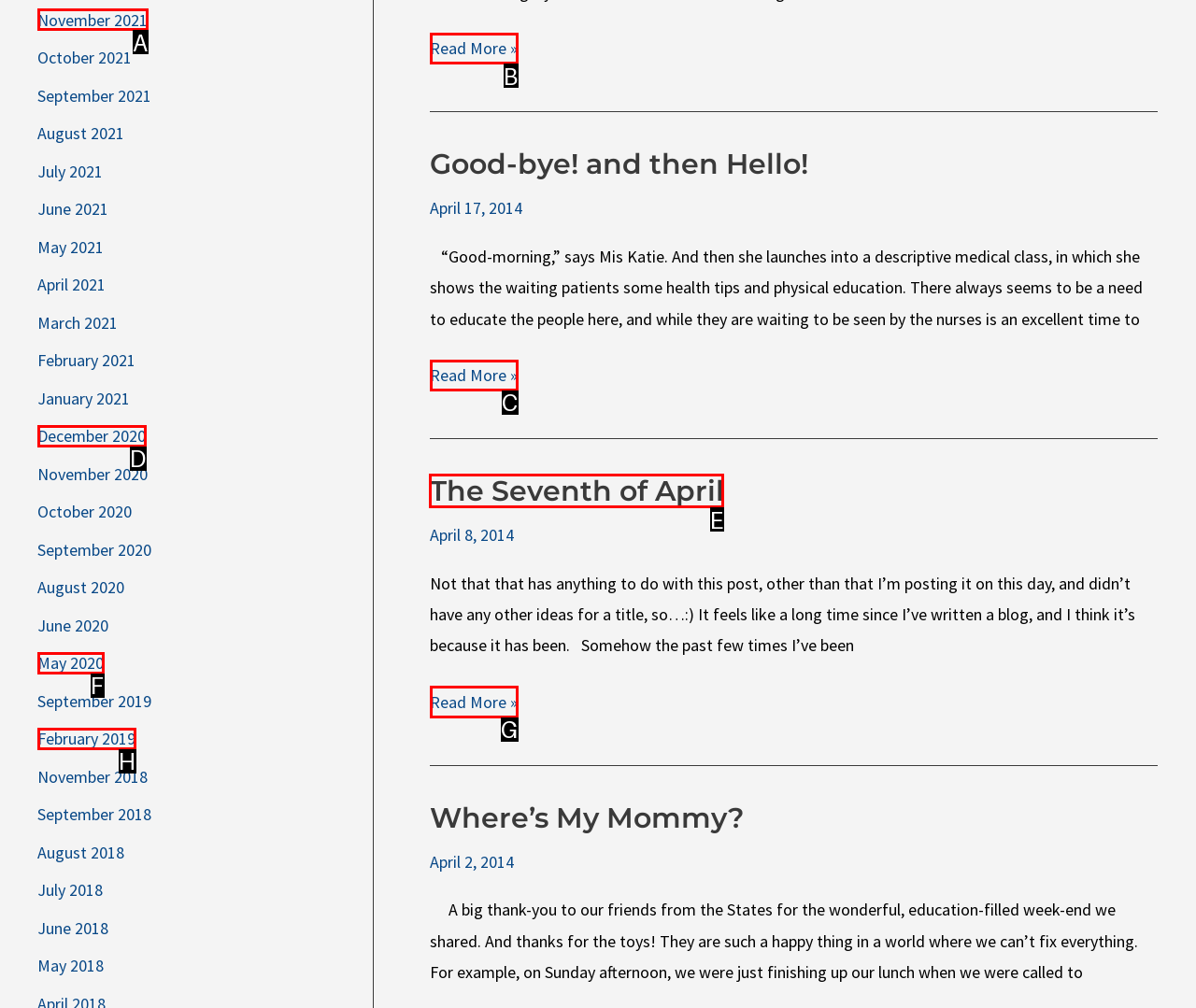Tell me which letter I should select to achieve the following goal: Click on The Seventh of April
Answer with the corresponding letter from the provided options directly.

E